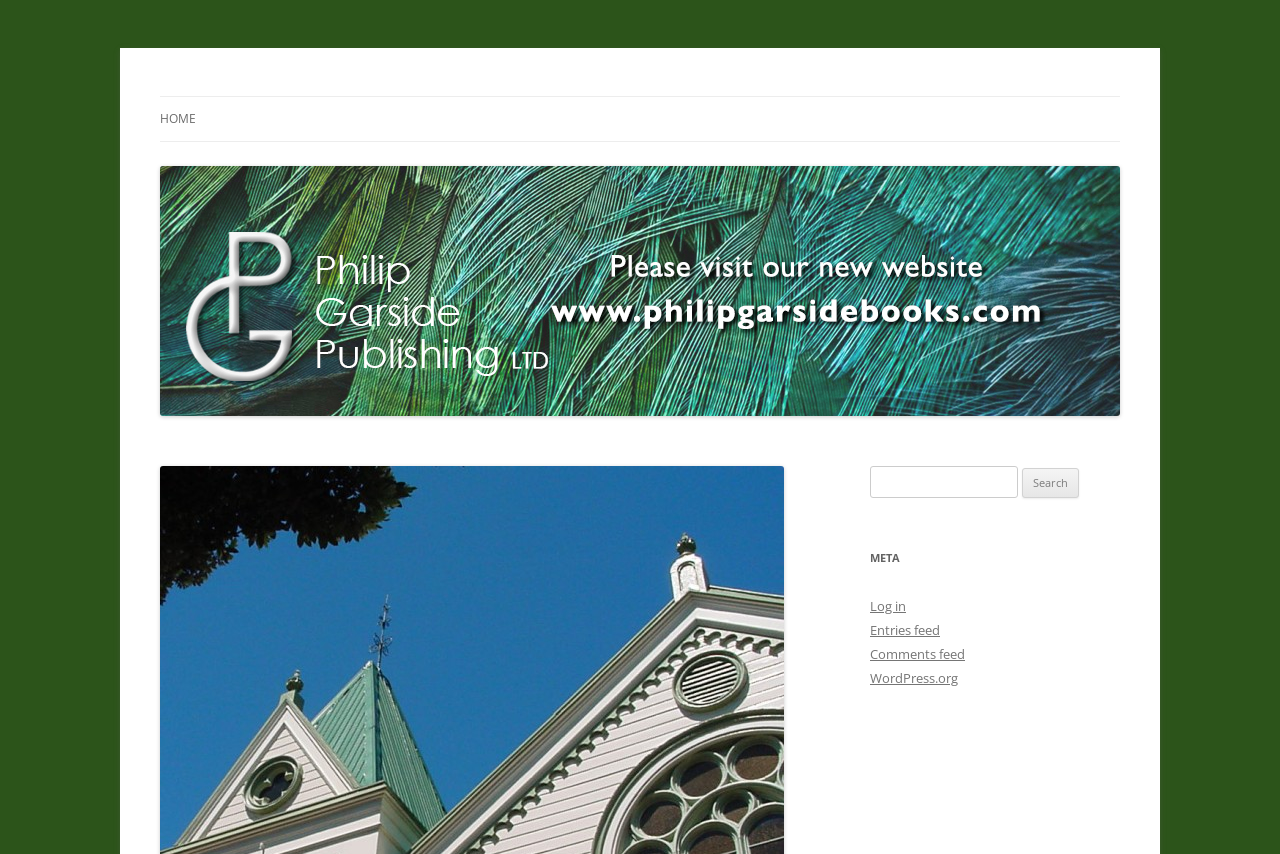What is the purpose of the search box?
Examine the webpage screenshot and provide an in-depth answer to the question.

The search box is located in the complementary section of the webpage and contains a static text 'Search for:' and a textbox. The search box is likely used to search for books or resources available on the website, as the website is a mail order book service for churches and clergy.